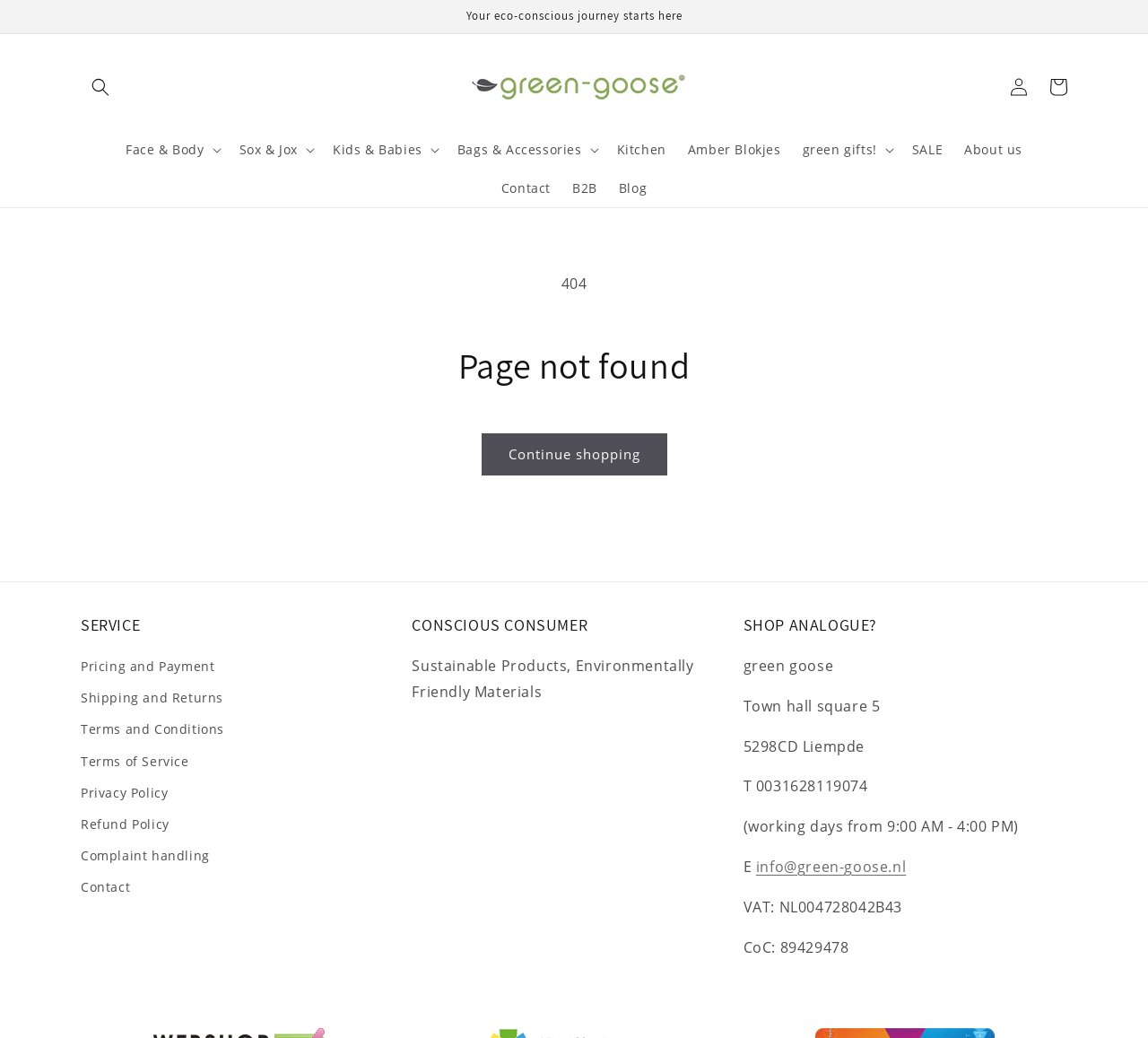What is the address of the physical store?
From the screenshot, supply a one-word or short-phrase answer.

Town hall square 5, 5298CD Liempde